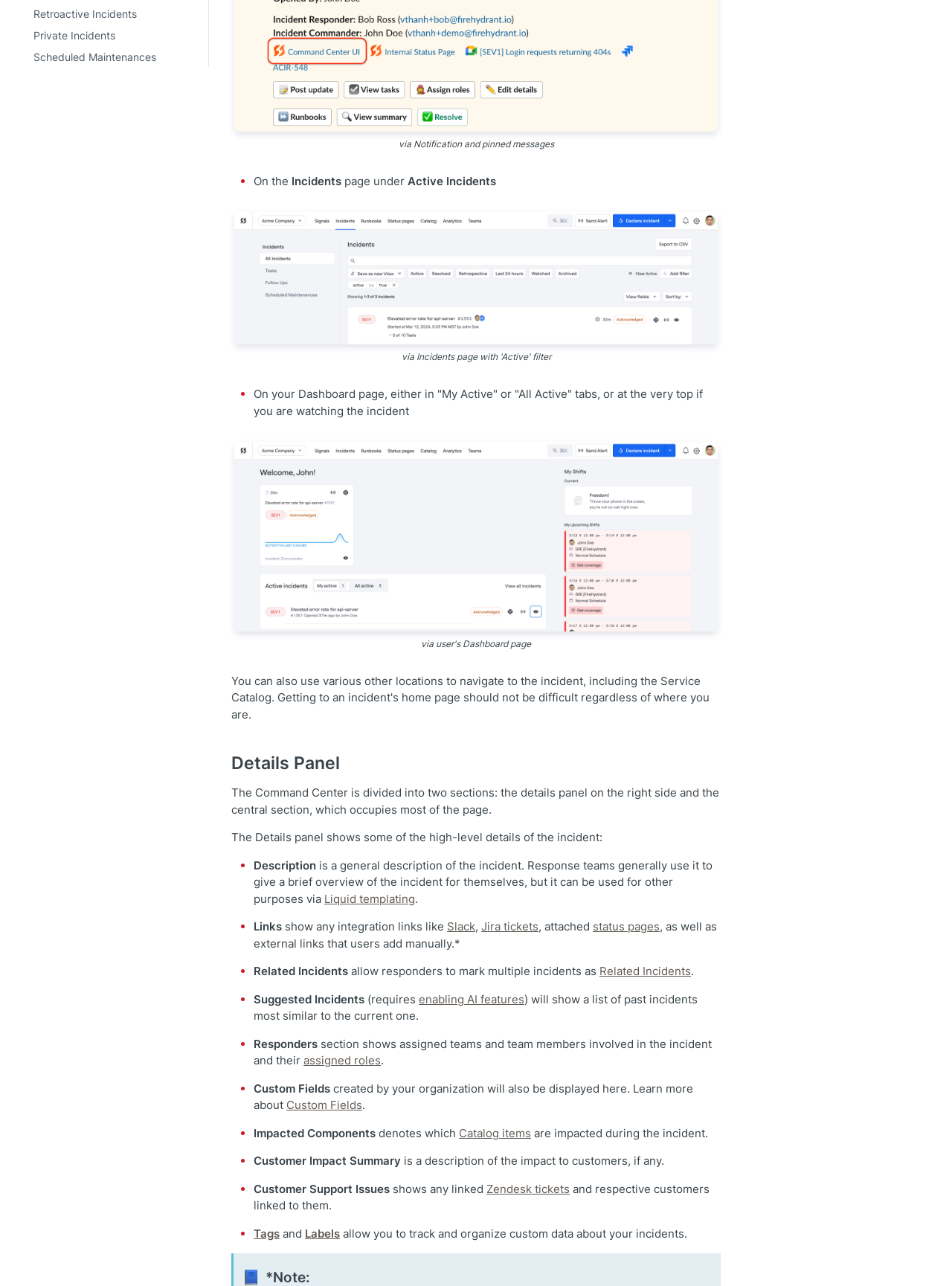Identify the bounding box of the UI element that matches this description: "Analytics Basics".

[0.004, 0.184, 0.215, 0.2]